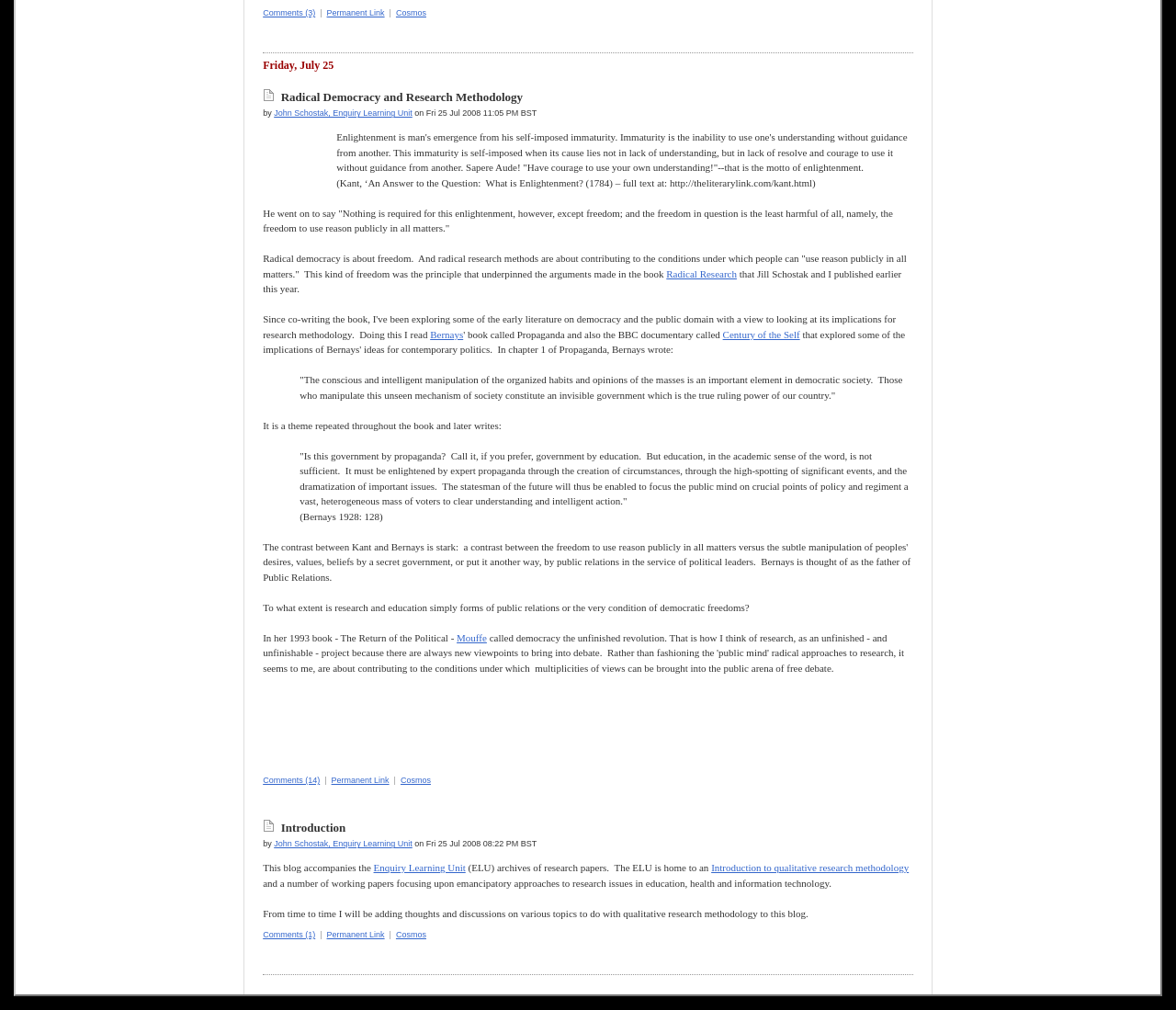Kindly determine the bounding box coordinates for the clickable area to achieve the given instruction: "Read the Privacy Policy".

None